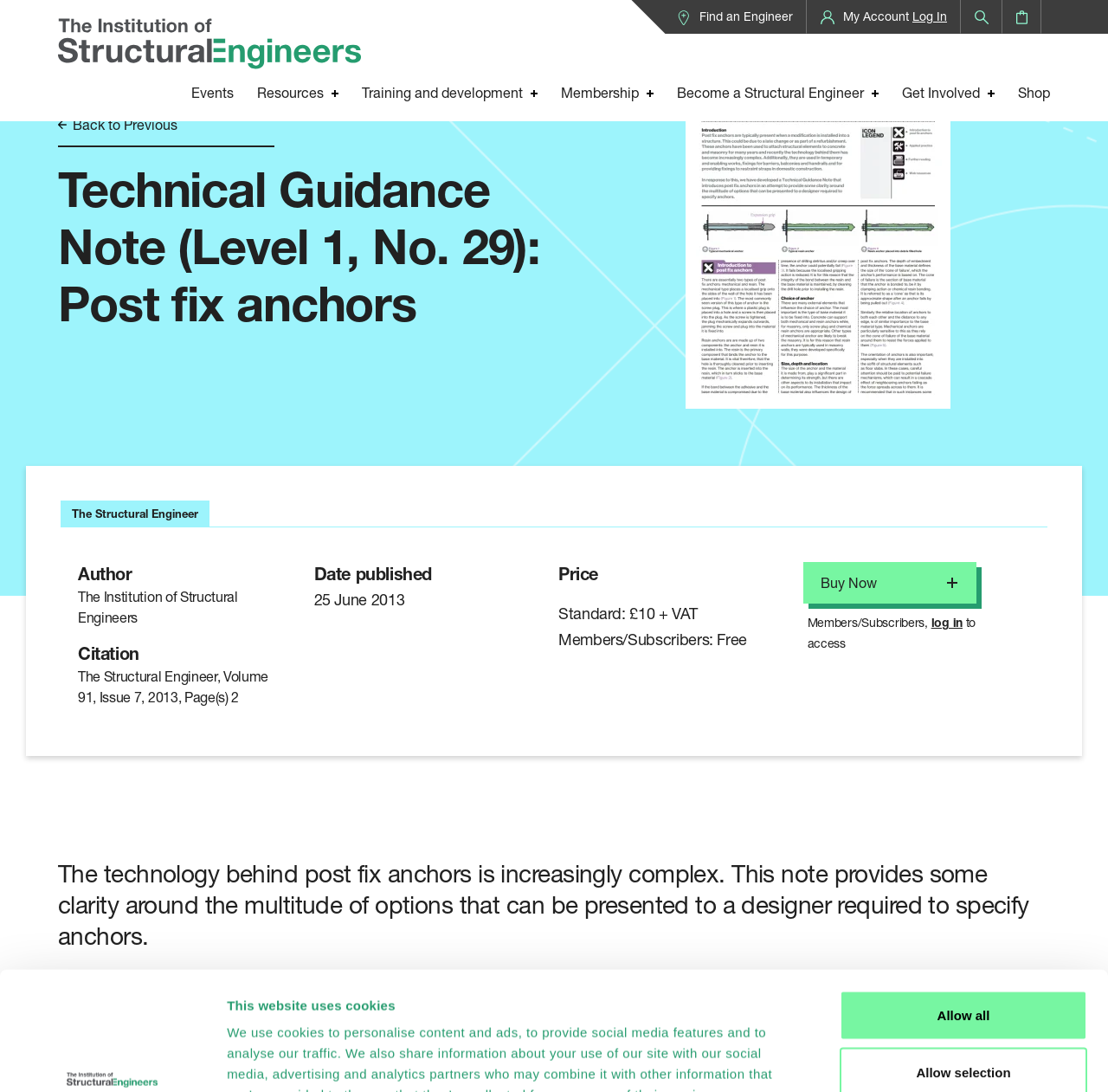Give a detailed explanation of the elements present on the webpage.

This webpage is about a technical guidance note on post fix anchors from The Institution of Structural Engineers. At the top left corner, there is a logo of the institution, and next to it, a link to open the logo in a new window. Below the logo, there is a tab panel for consent, which includes a heading "This website uses cookies" and a paragraph explaining the use of cookies on the website. 

Under the consent tab panel, there are four checkboxes for selecting cookie preferences: Necessary, Preferences, Statistics, and Marketing. To the right of the checkboxes, there are three buttons: Deny, Allow selection, and Allow all. 

Above the consent tab panel, there is a header section with links to various pages, including "Find an Engineer", "My Account", "Log In", "Search", and "Shopping Cart". 

Below the header section, there is a main content area with a heading "Technical Guidance Note (Level 1, No. 29): Post fix anchors" and a button with the same title. The button is disabled, and next to it, there is an image with the same title. 

Under the main content area, there are several sections, including "Author", "Citation", "Date published", and "Price". Each section has a heading and a static text describing the corresponding information. 

At the bottom of the page, there is a button "Buy Now" and a link to log in for members or subscribers. The main content of the page starts with a heading "The technology behind post fix anchors is increasingly complex. This note provides some clarity around the multitude of options that can be presented to a designer required to specify anchors." followed by an "Introduction" section.